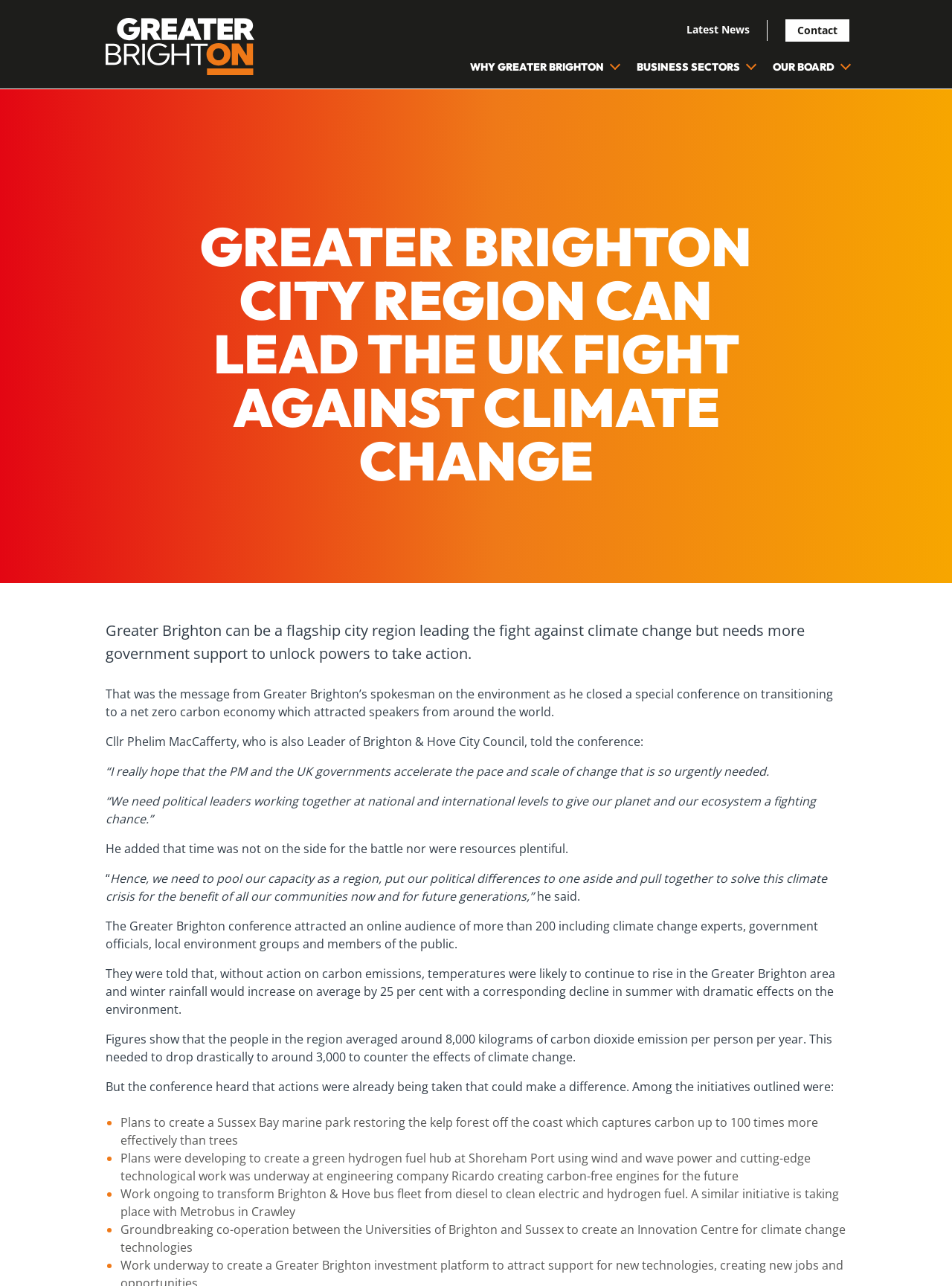Locate the heading on the webpage and return its text.

GREATER BRIGHTON CITY REGION CAN LEAD THE UK FIGHT AGAINST CLIMATE CHANGE